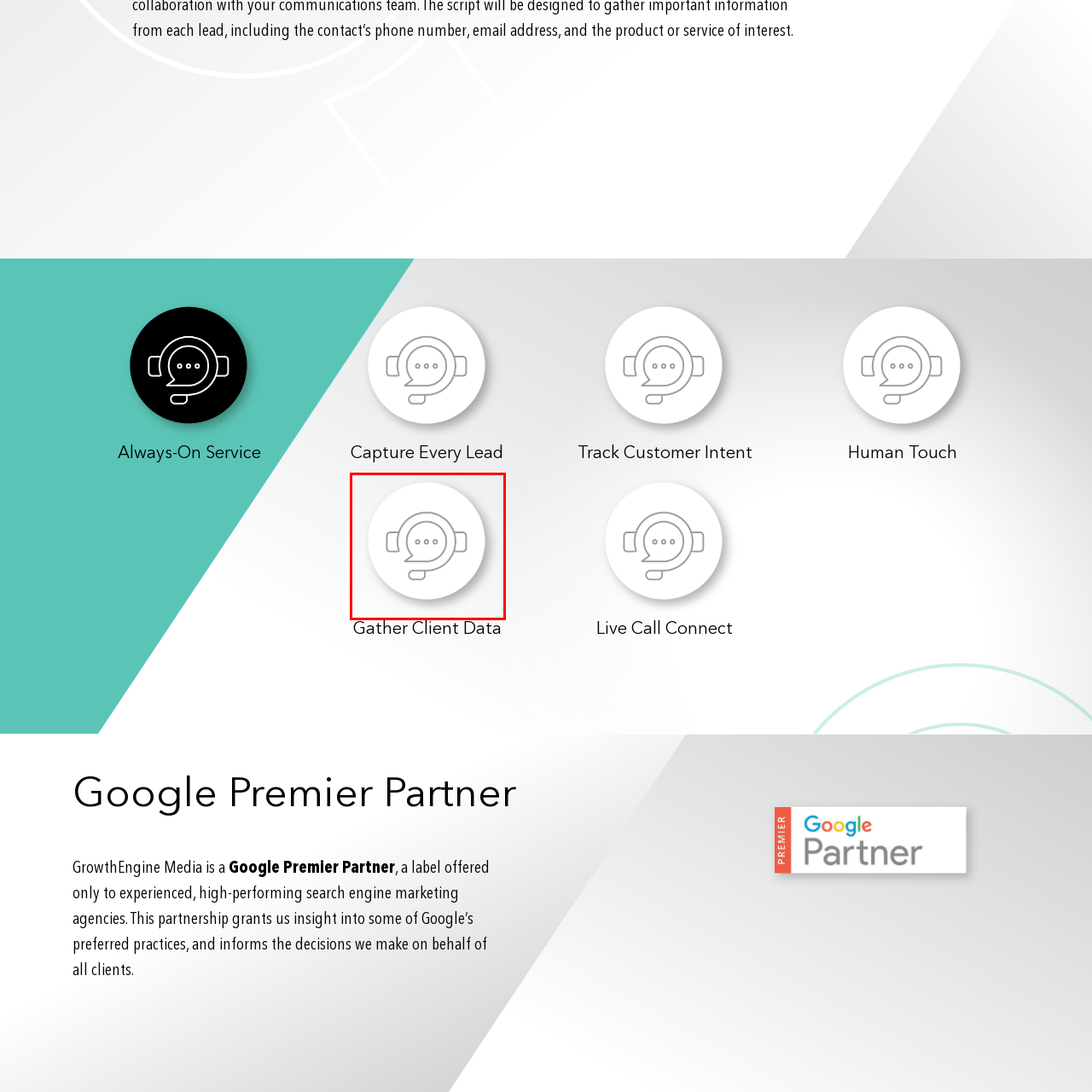Inspect the image surrounded by the red border and give a one-word or phrase answer to the question:
What is the shape of the icon's background?

circular